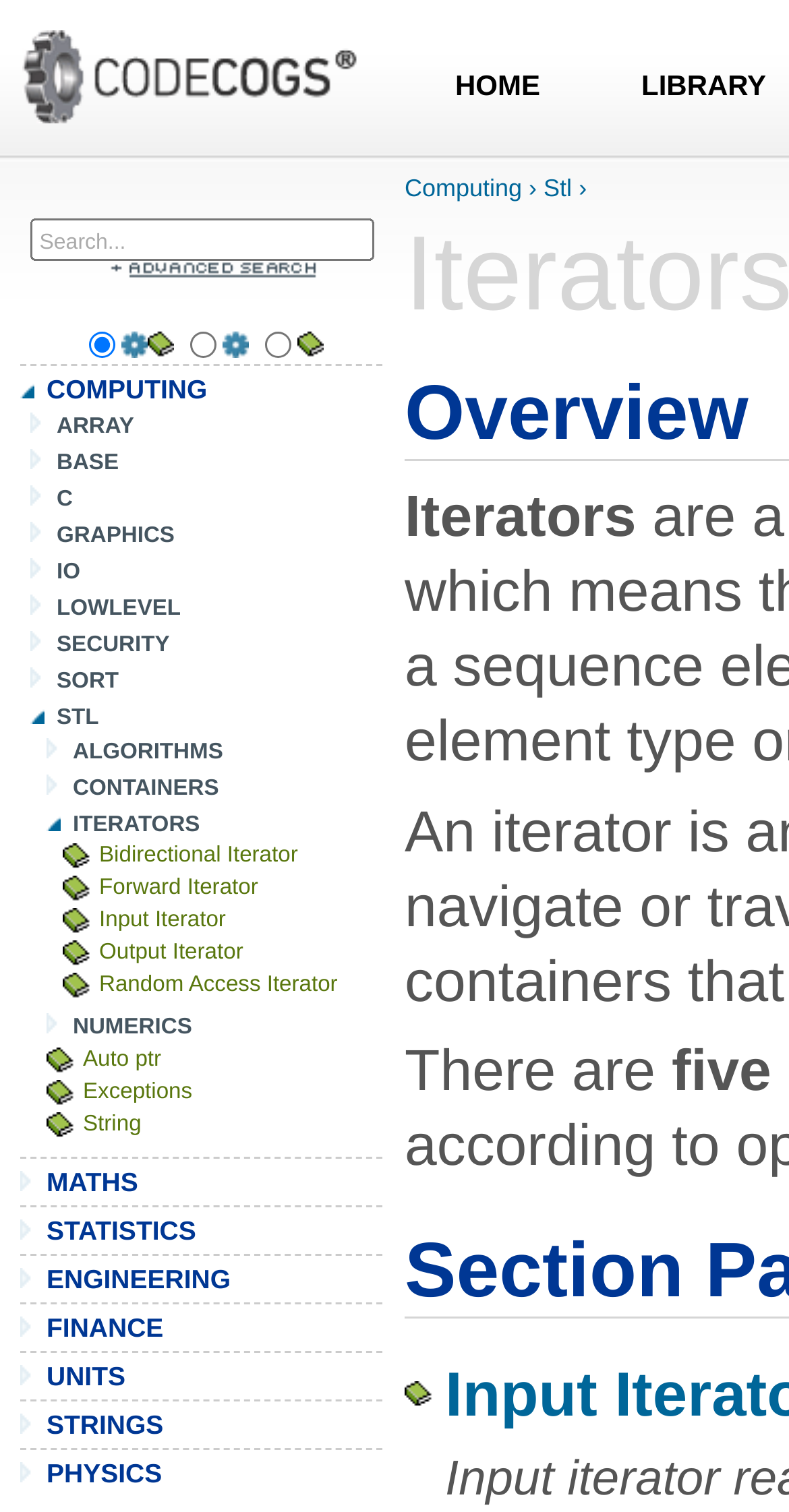Provide a single word or phrase answer to the question: 
How many categories are there in the webpage?

9